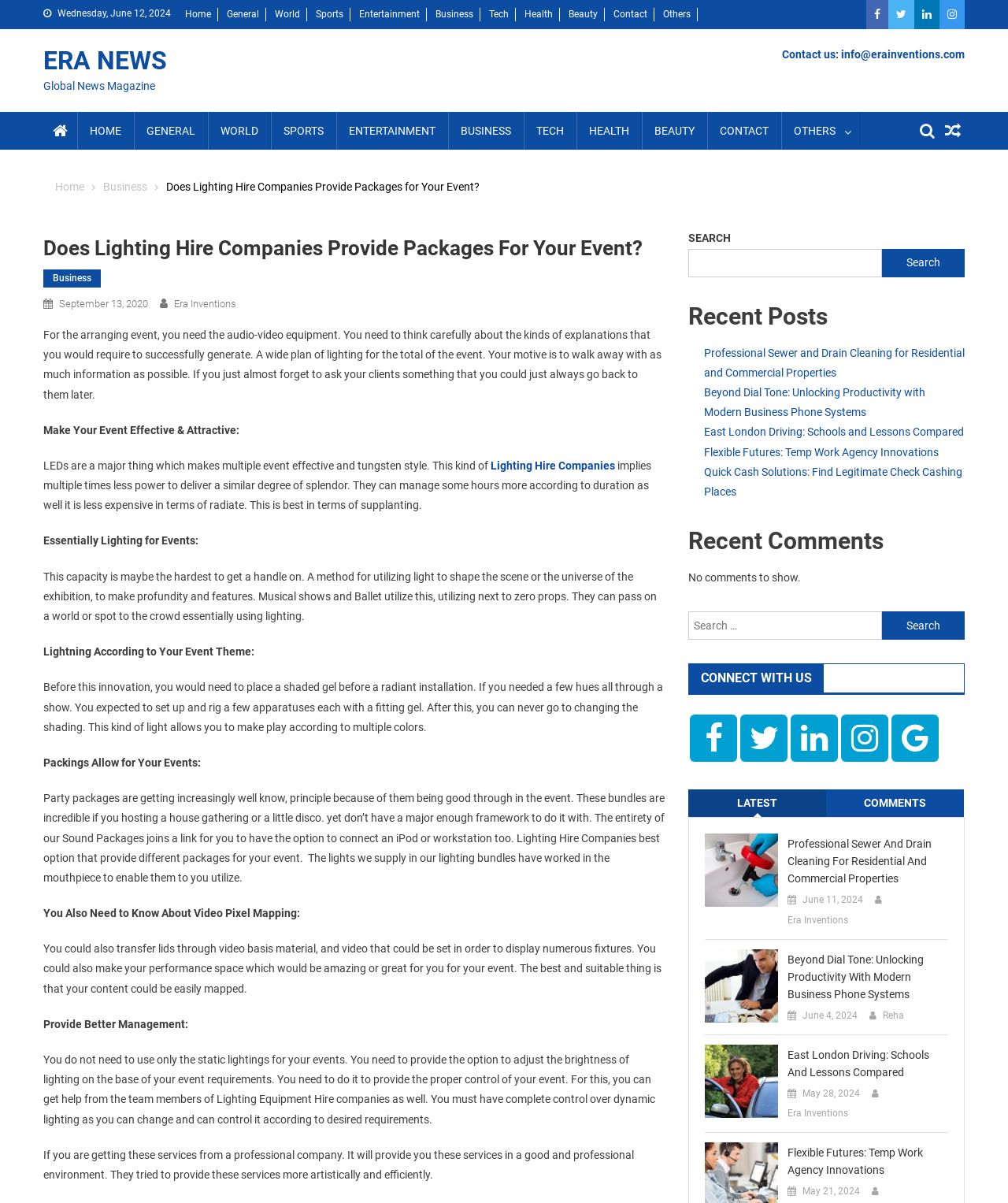What is the purpose of LED lights in events? Please answer the question using a single word or phrase based on the image.

To deliver a similar degree of splendor